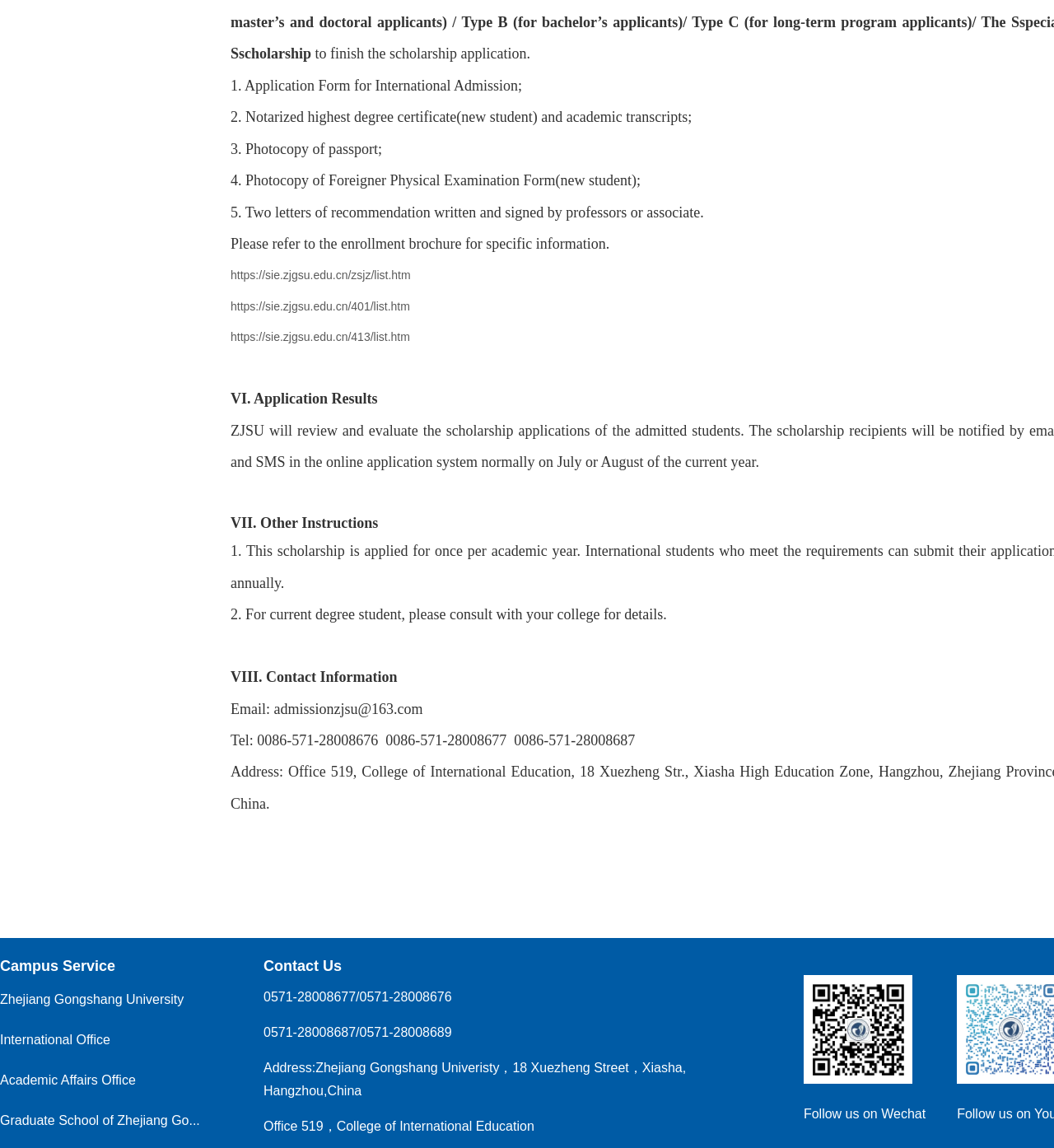Consider the image and give a detailed and elaborate answer to the question: 
What is the address of Zhejiang Gongshang University?

The address of Zhejiang Gongshang University is 18 Xuezheng Street, Xiasha, Hangzhou, China, which is mentioned in the Contact Information section of the webpage.